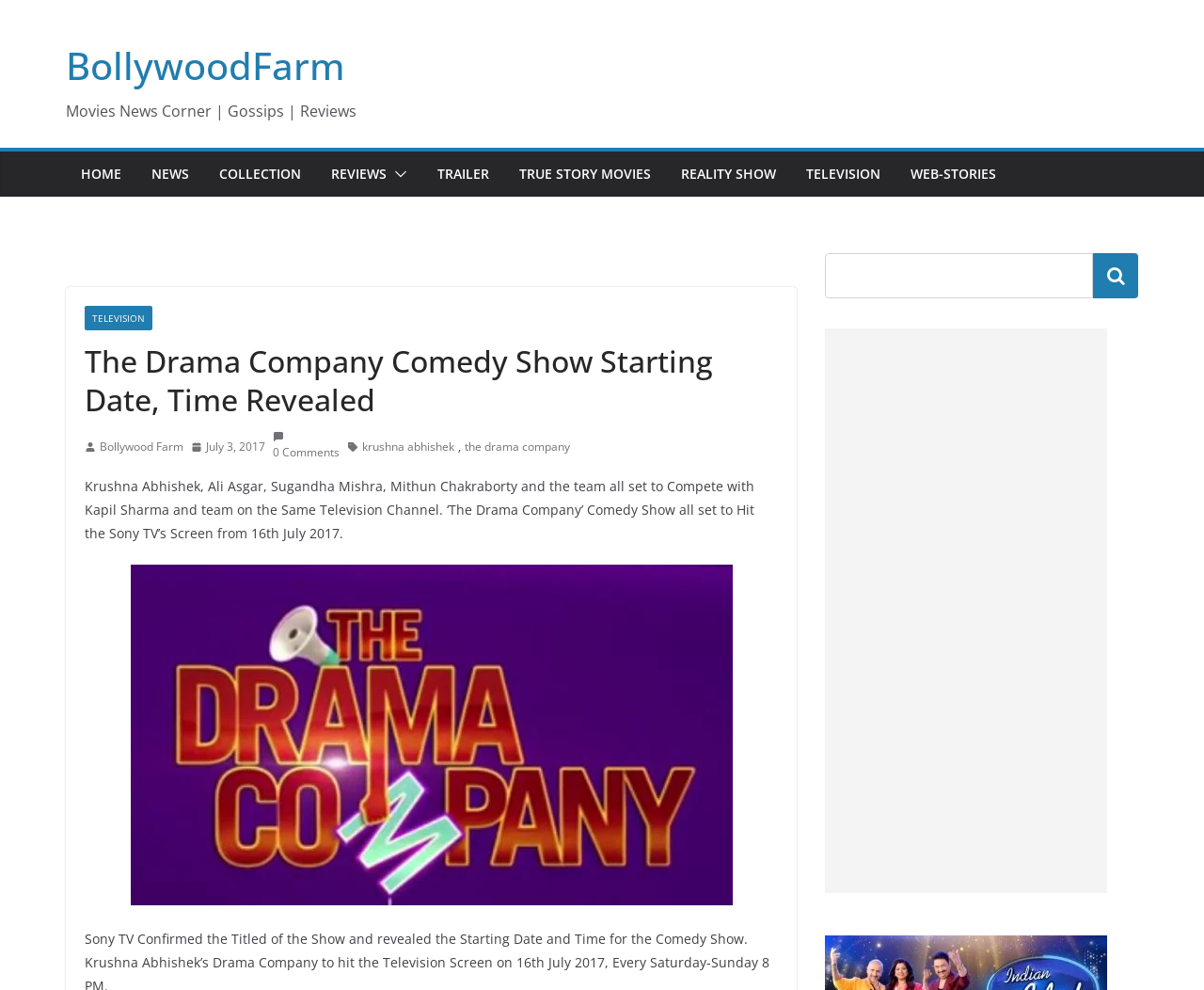Identify and provide the main heading of the webpage.

The Drama Company Comedy Show Starting Date, Time Revealed